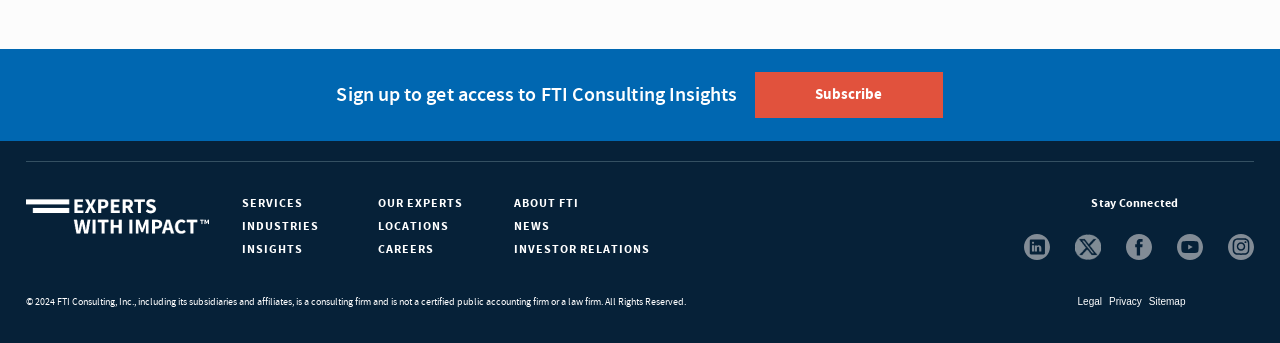Can you determine the bounding box coordinates of the area that needs to be clicked to fulfill the following instruction: "Explore industries"?

[0.189, 0.704, 0.249, 0.754]